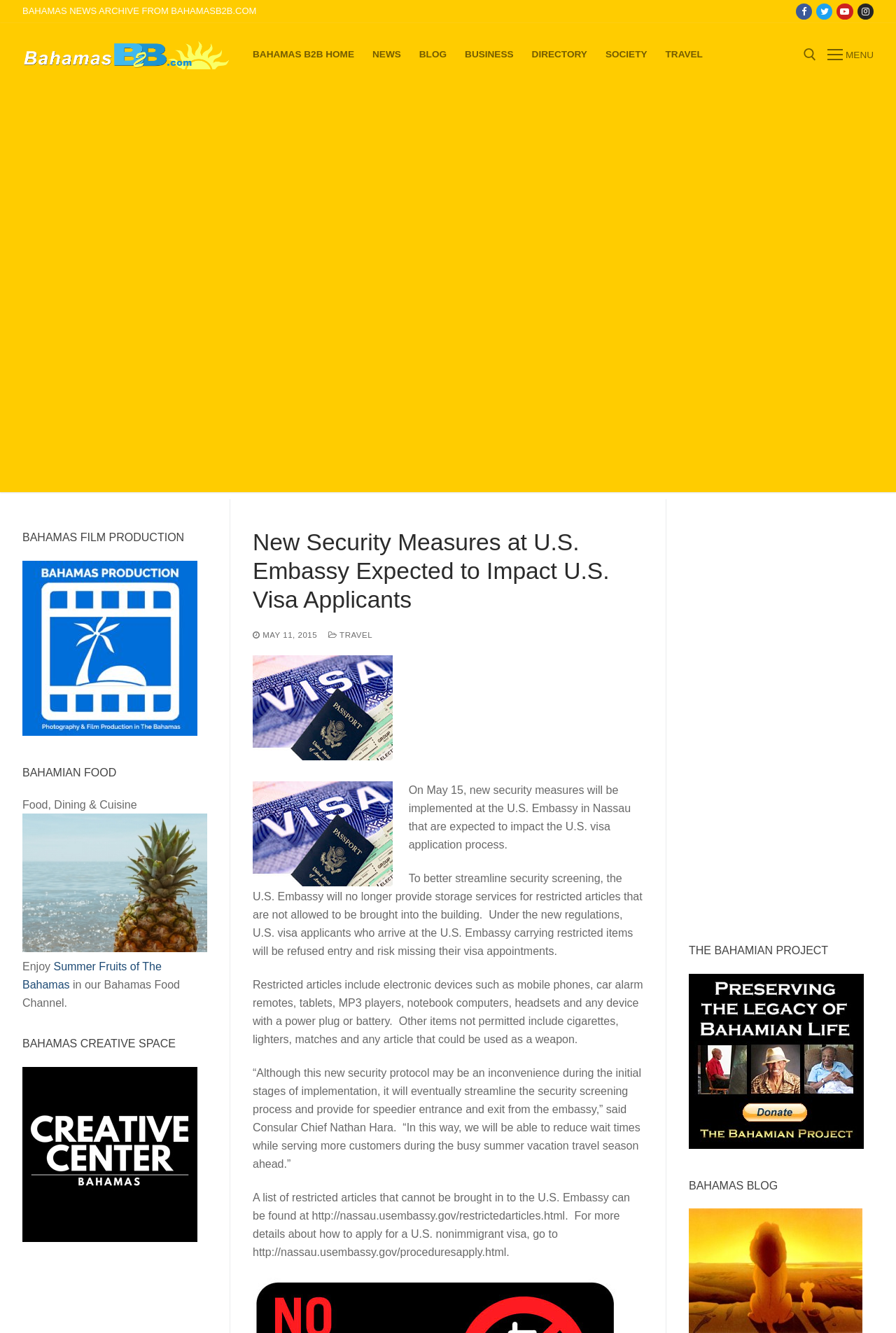Please find the bounding box coordinates of the clickable region needed to complete the following instruction: "Open menu". The bounding box coordinates must consist of four float numbers between 0 and 1, i.e., [left, top, right, bottom].

[0.923, 0.034, 0.975, 0.048]